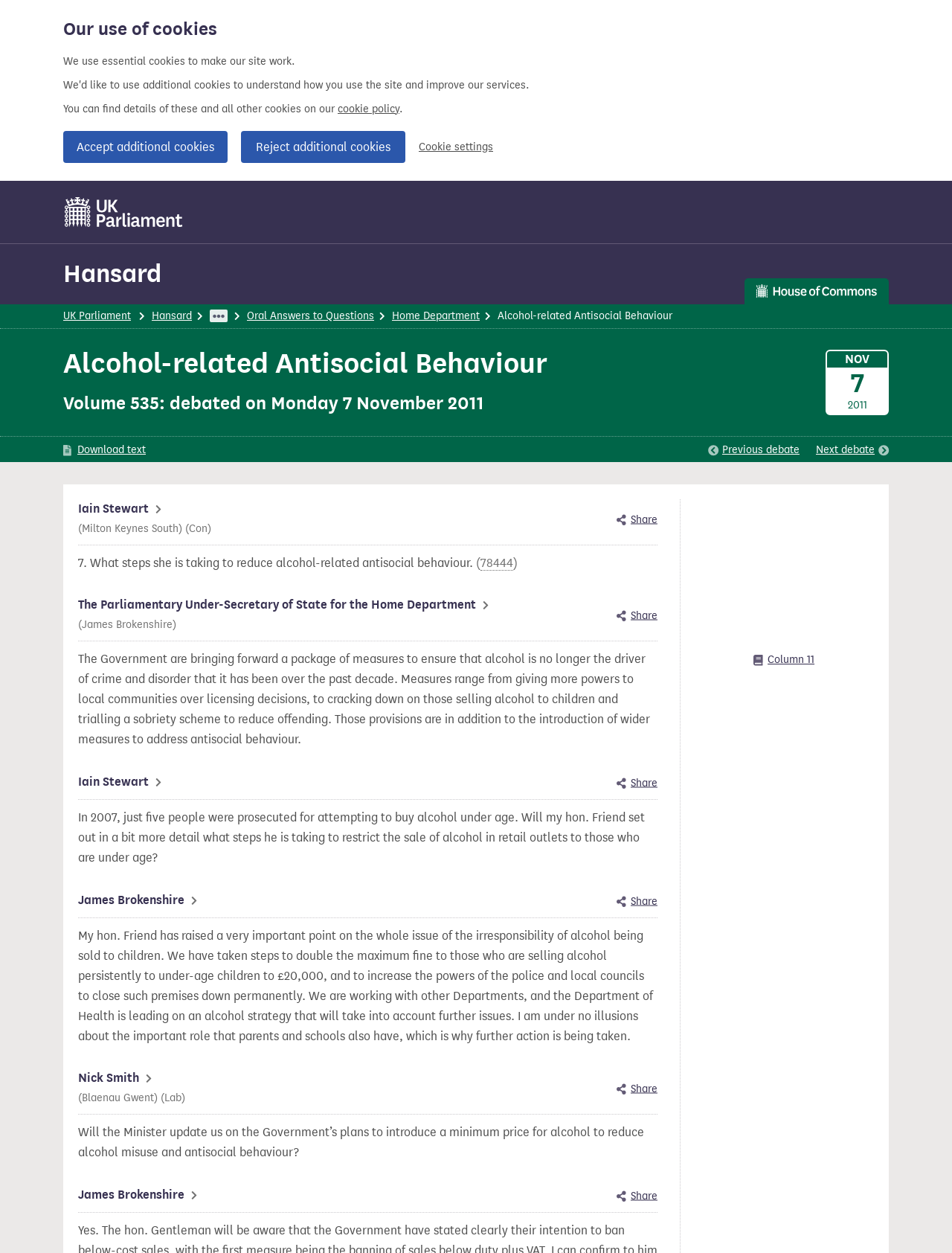Identify the bounding box coordinates of the area that should be clicked in order to complete the given instruction: "Share this specific contribution". The bounding box coordinates should be four float numbers between 0 and 1, i.e., [left, top, right, bottom].

[0.648, 0.408, 0.691, 0.421]